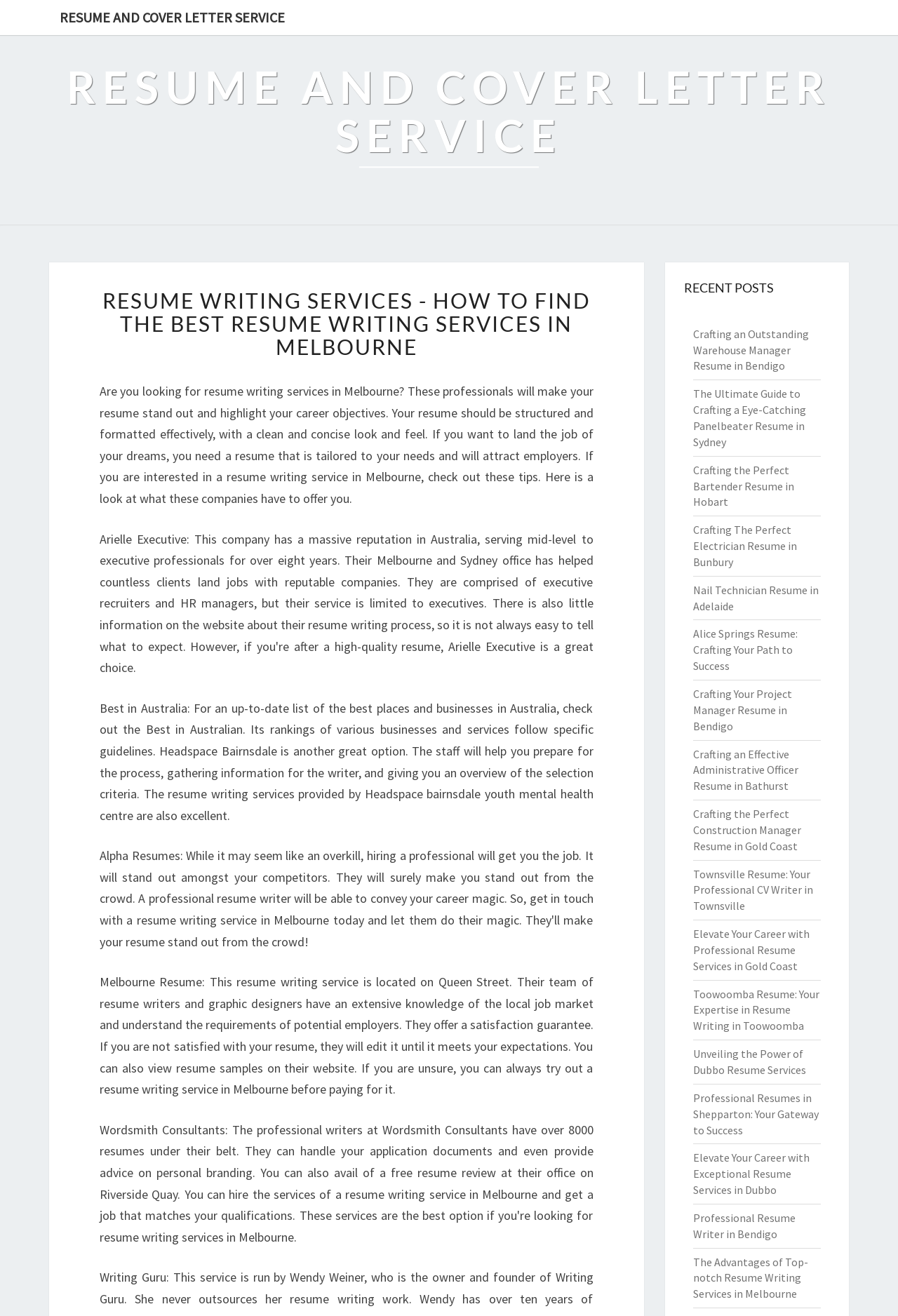Could you locate the bounding box coordinates for the section that should be clicked to accomplish this task: "Learn more about 'The Advantages of Top-notch Resume Writing Services in Melbourne'".

[0.771, 0.953, 0.9, 0.988]